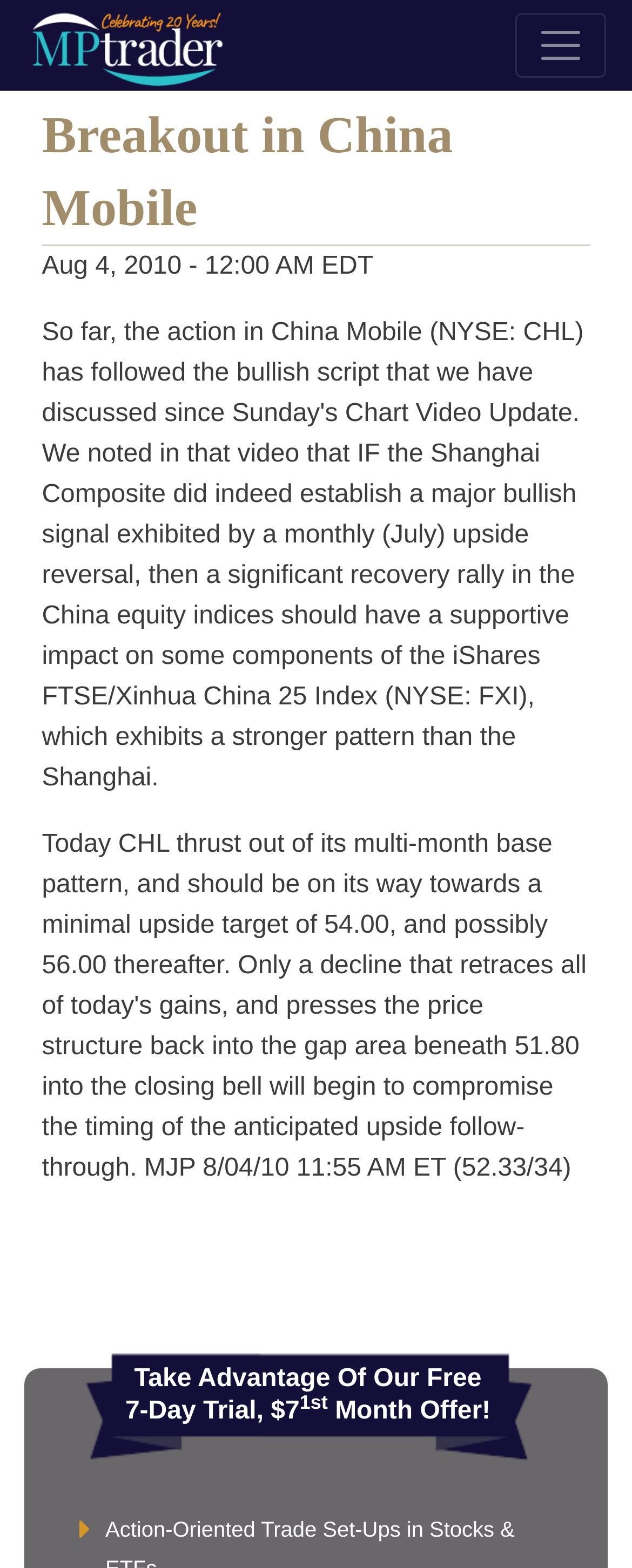Locate and generate the text content of the webpage's heading.

Breakout in China Mobile